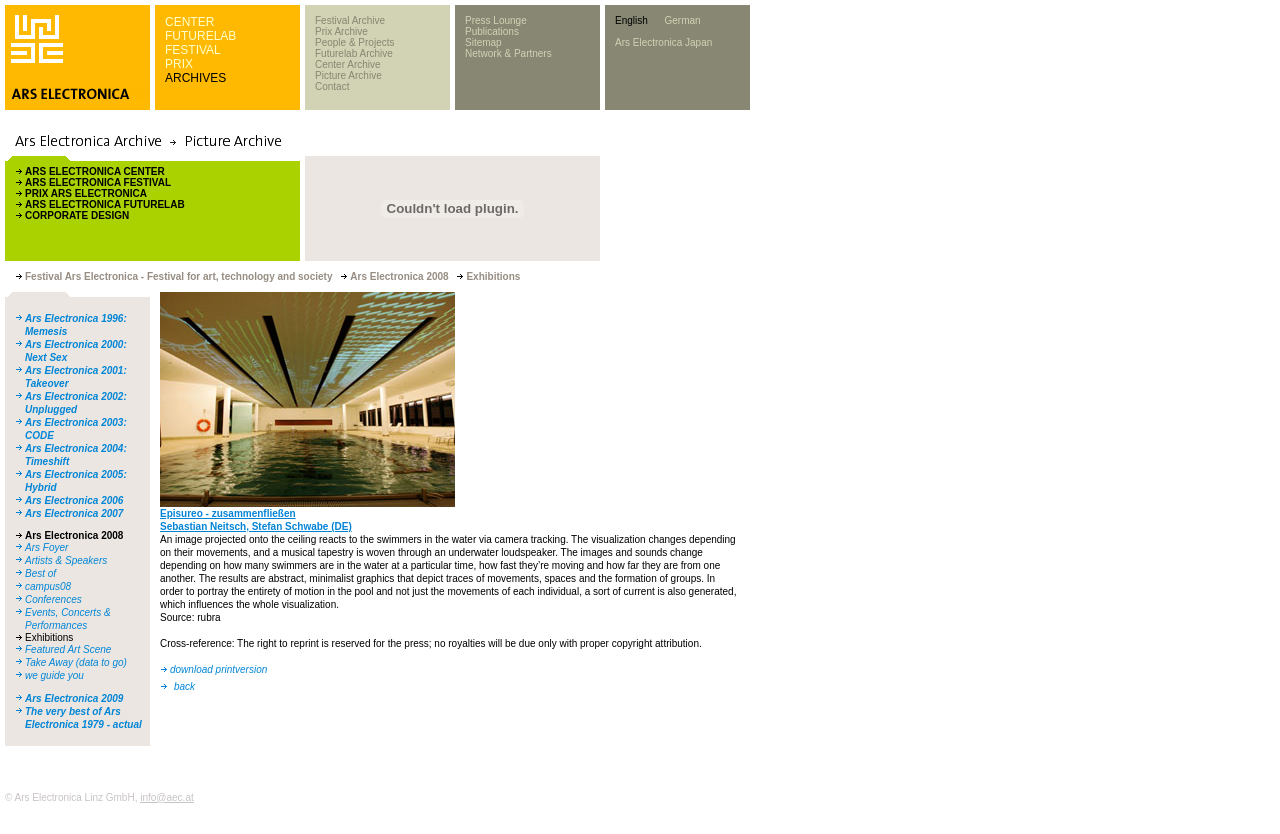Find the bounding box coordinates of the element to click in order to complete the given instruction: "Click the 'English' link."

[0.48, 0.018, 0.506, 0.031]